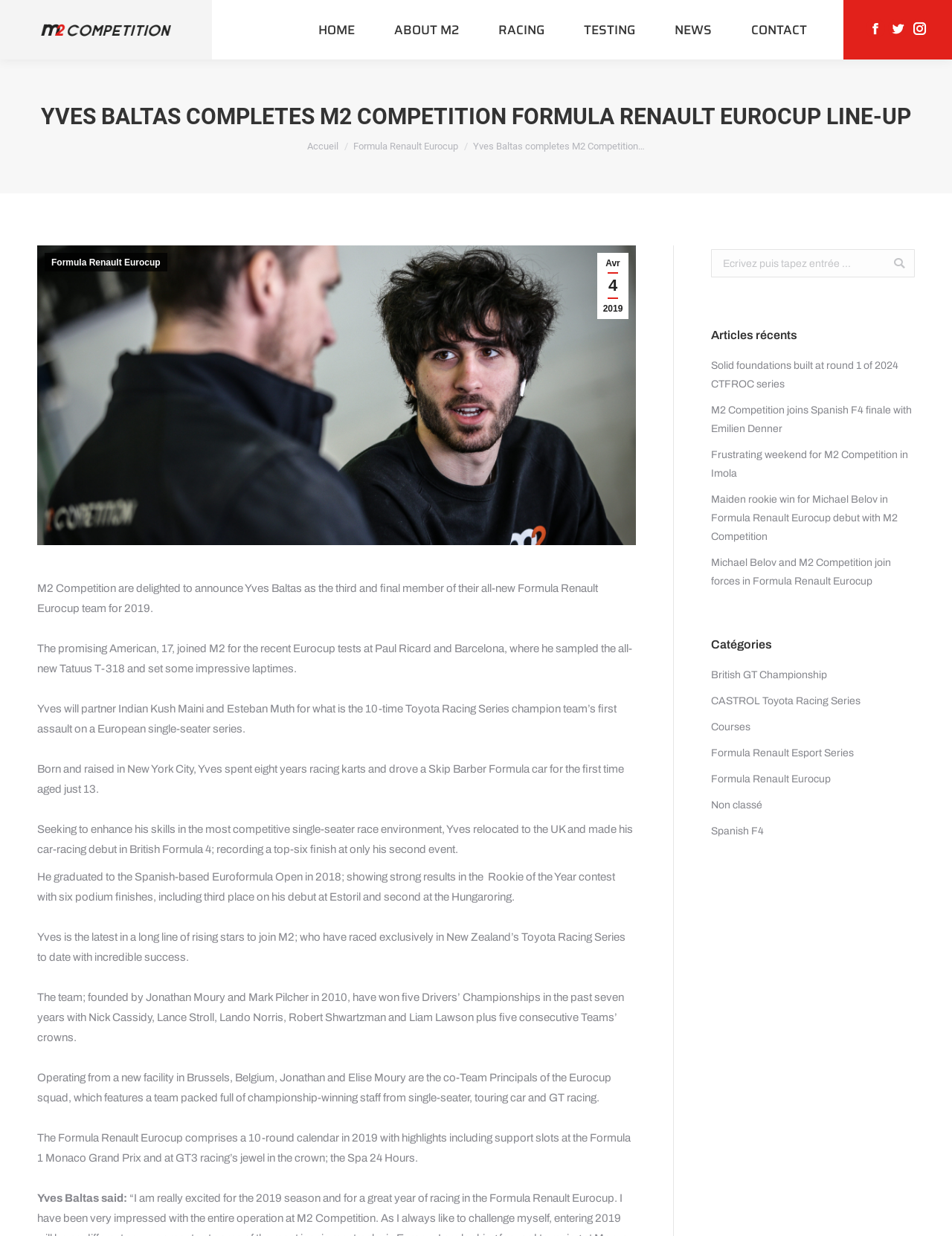Determine the bounding box for the described HTML element: "Apps". Ensure the coordinates are four float numbers between 0 and 1 in the format [left, top, right, bottom].

None